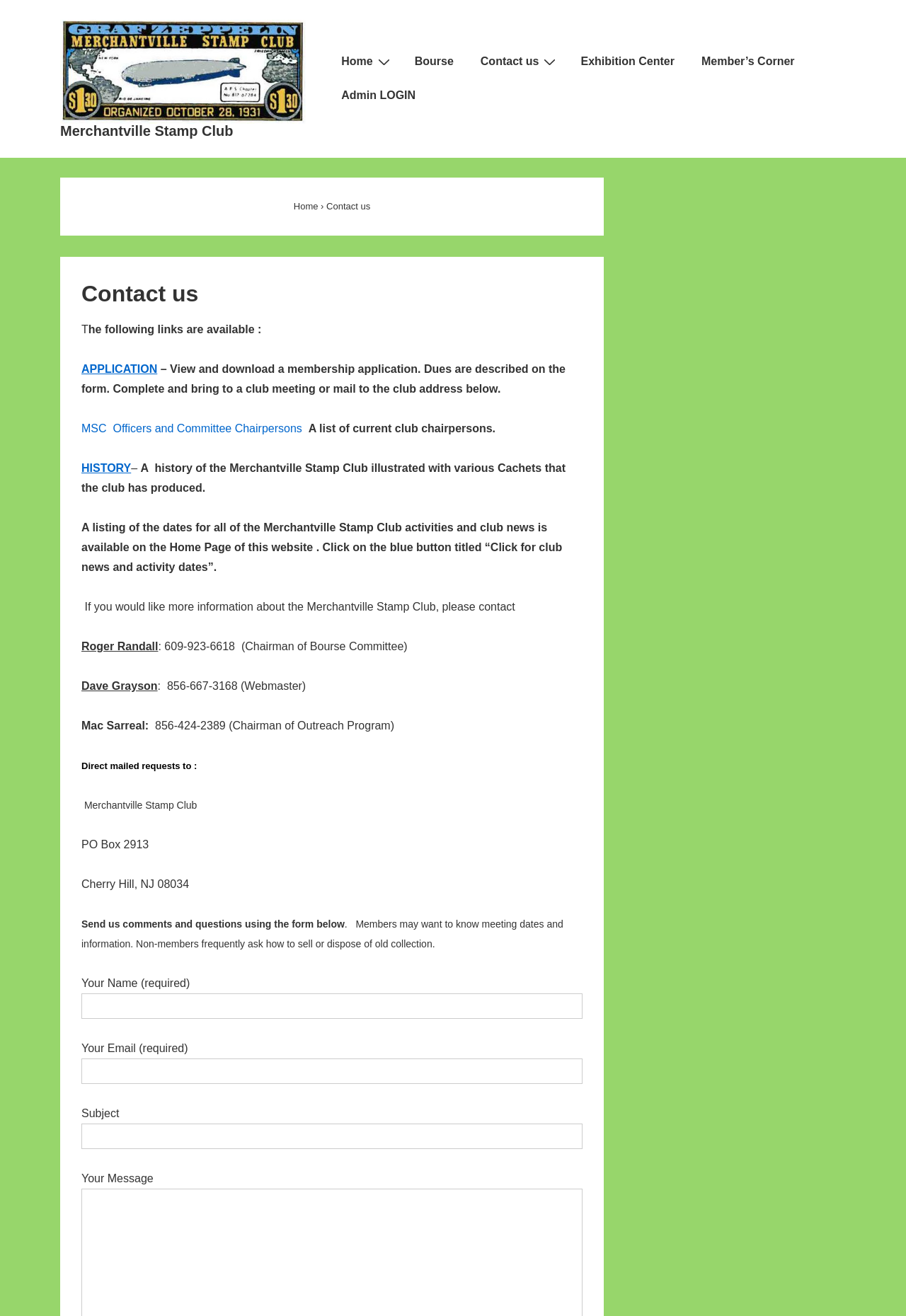Specify the bounding box coordinates of the element's region that should be clicked to achieve the following instruction: "Click on the 'APPLICATION' link". The bounding box coordinates consist of four float numbers between 0 and 1, in the format [left, top, right, bottom].

[0.09, 0.276, 0.174, 0.285]